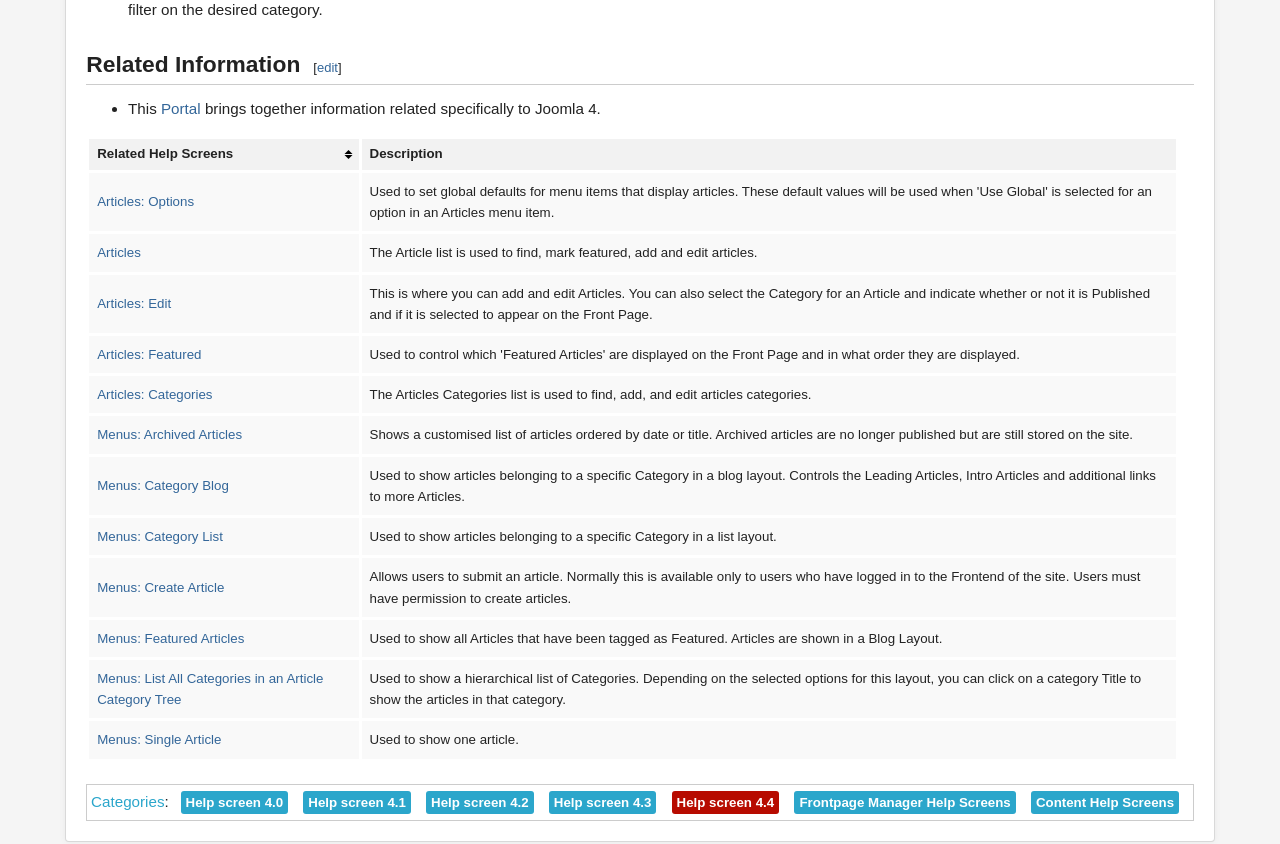Please use the details from the image to answer the following question comprehensively:
What is the purpose of the Articles: Featured page?

Based on the table row with the link 'Articles: Featured', the description states that it is used to show all Articles that have been tagged as Featured. Articles are shown in a Blog Layout.